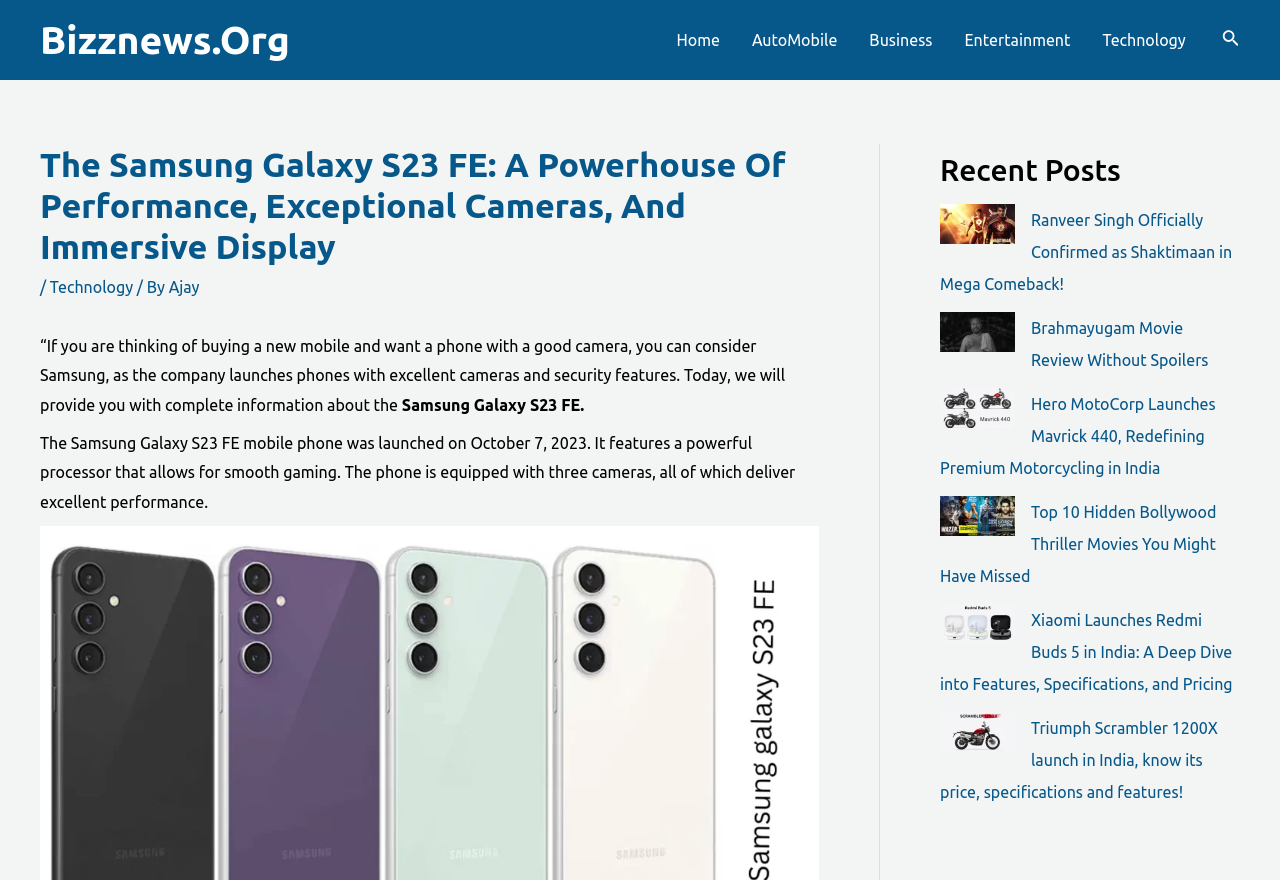Locate the bounding box coordinates of the UI element described by: "Business". Provide the coordinates as four float numbers between 0 and 1, formatted as [left, top, right, bottom].

[0.667, 0.006, 0.741, 0.085]